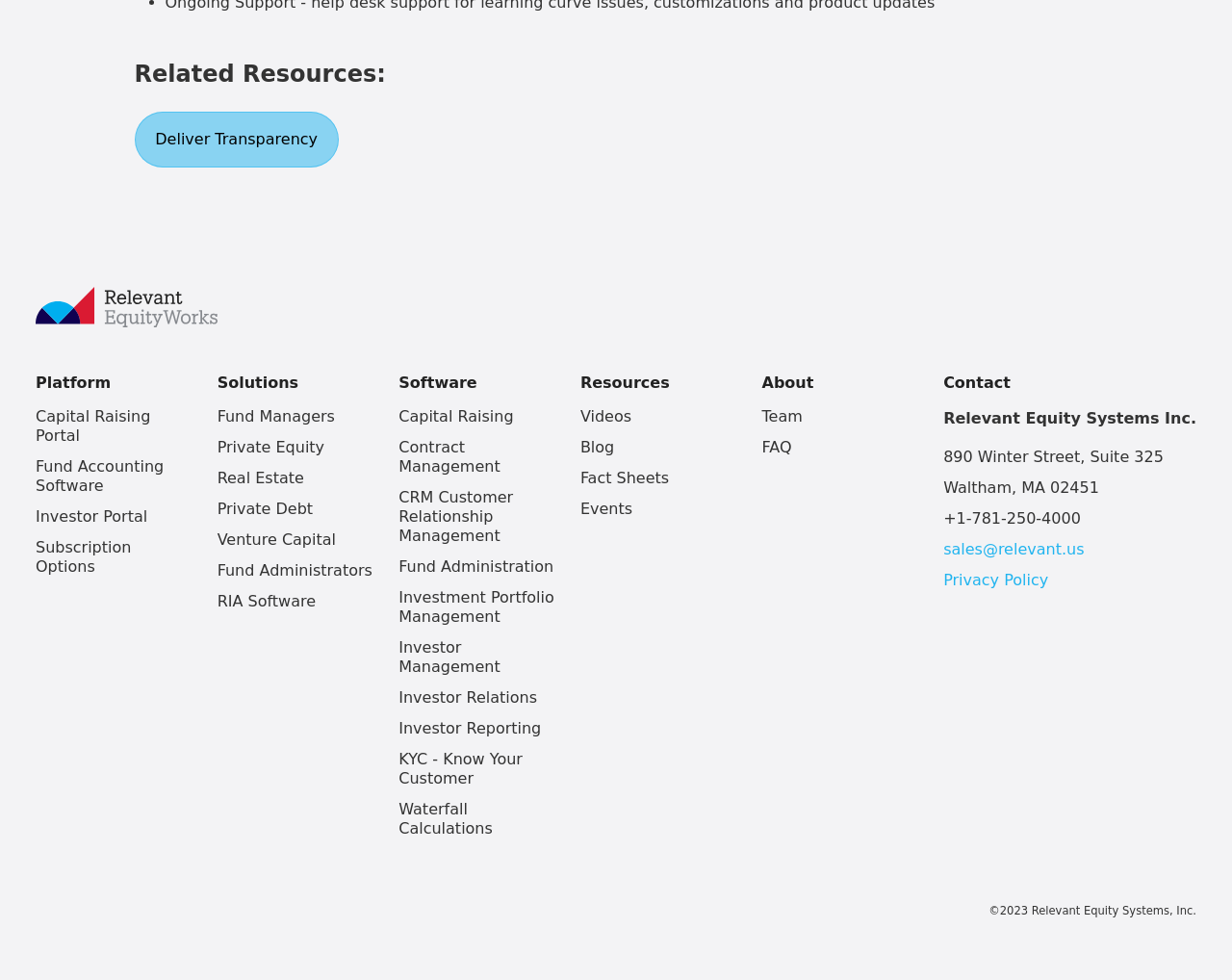From the webpage screenshot, identify the region described by KYC - Know Your Customer. Provide the bounding box coordinates as (top-left x, top-left y, bottom-right x, bottom-right y), with each value being a floating point number between 0 and 1.

[0.324, 0.765, 0.424, 0.804]